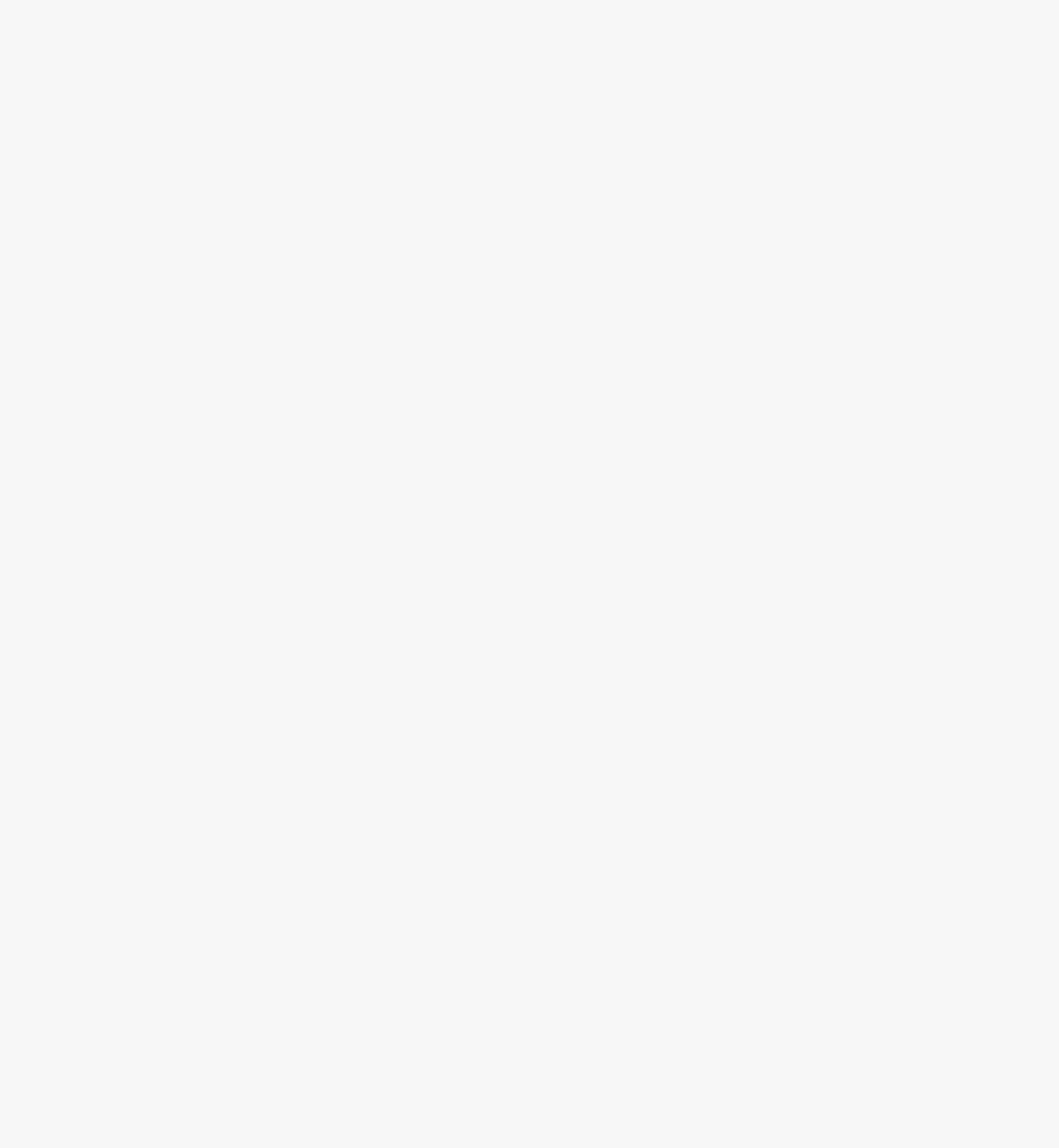What is the benefit of increasing clinical trial involvement by minorities?
Look at the image and provide a short answer using one word or a phrase.

Addressing their specific needs